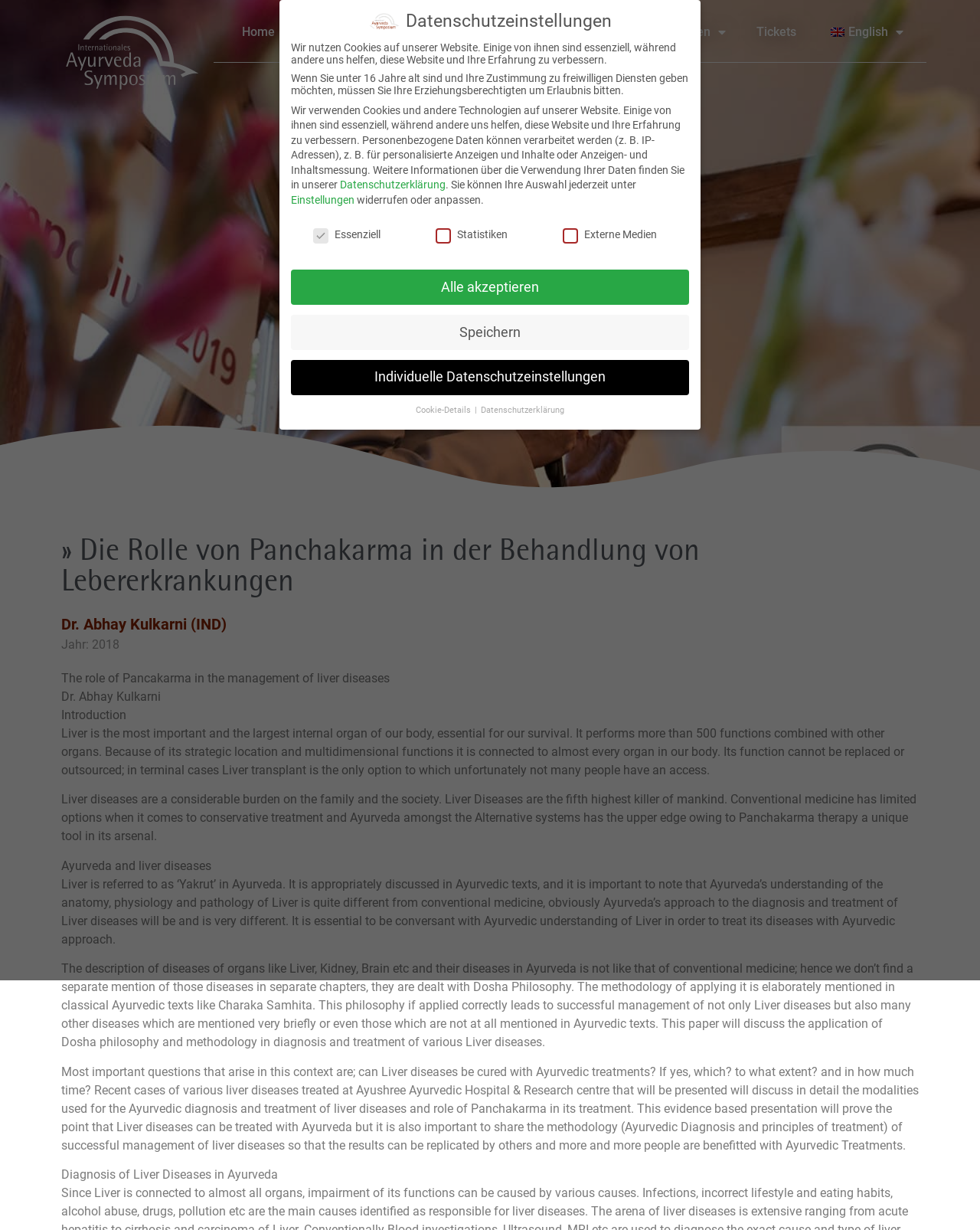Please provide a comprehensive response to the question below by analyzing the image: 
What is the topic of the presentation?

I found the answer by reading the heading '» Die Rolle von Panchakarma in der Behandlung von Lebererkrankungen' on the webpage, which indicates the topic of the presentation.